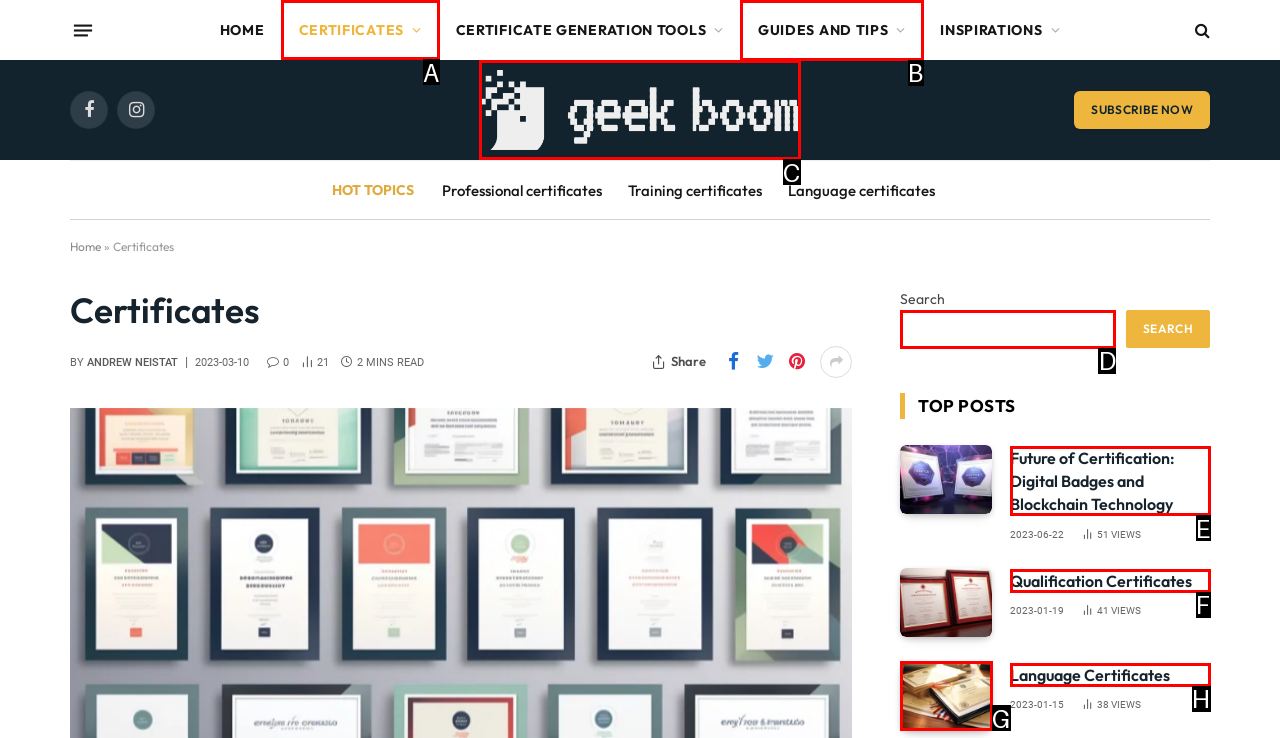Identify the correct HTML element to click to accomplish this task: Click on the 'CERTIFICATES' link
Respond with the letter corresponding to the correct choice.

A